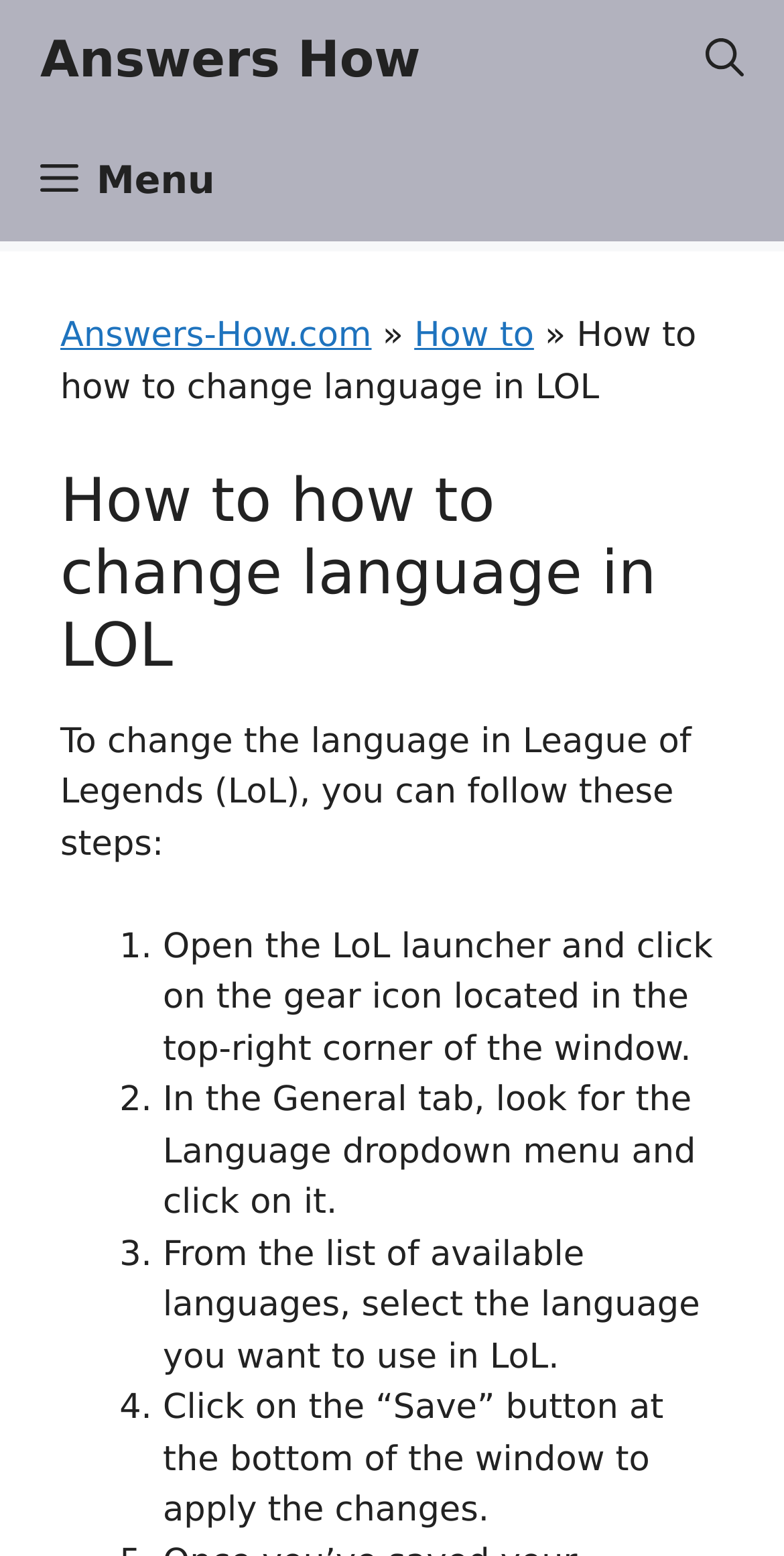Answer the following in one word or a short phrase: 
How many steps are there to change the language in LoL?

4